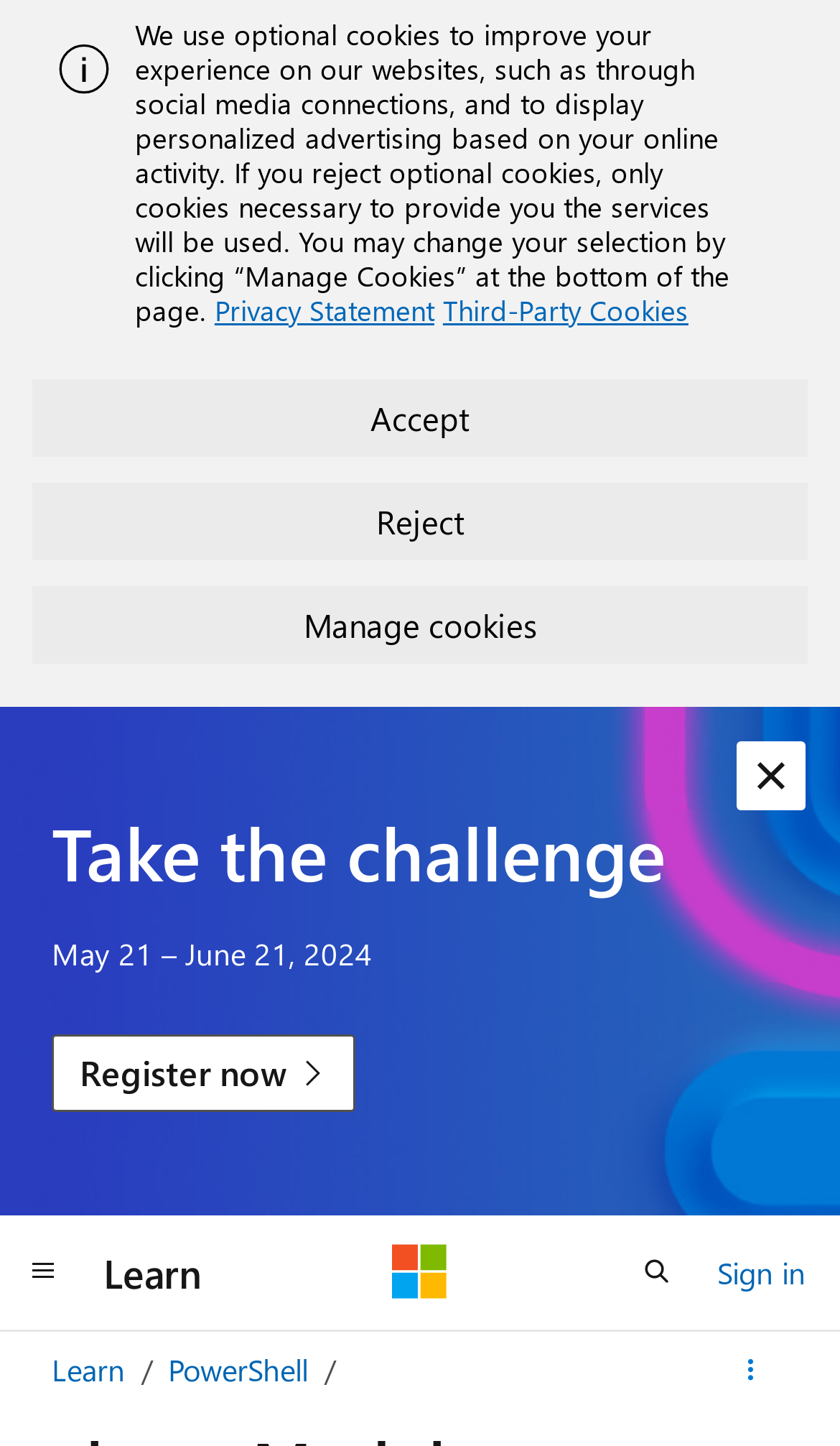Identify the bounding box coordinates of the clickable section necessary to follow the following instruction: "Dismiss alert". The coordinates should be presented as four float numbers from 0 to 1, i.e., [left, top, right, bottom].

[0.877, 0.513, 0.959, 0.56]